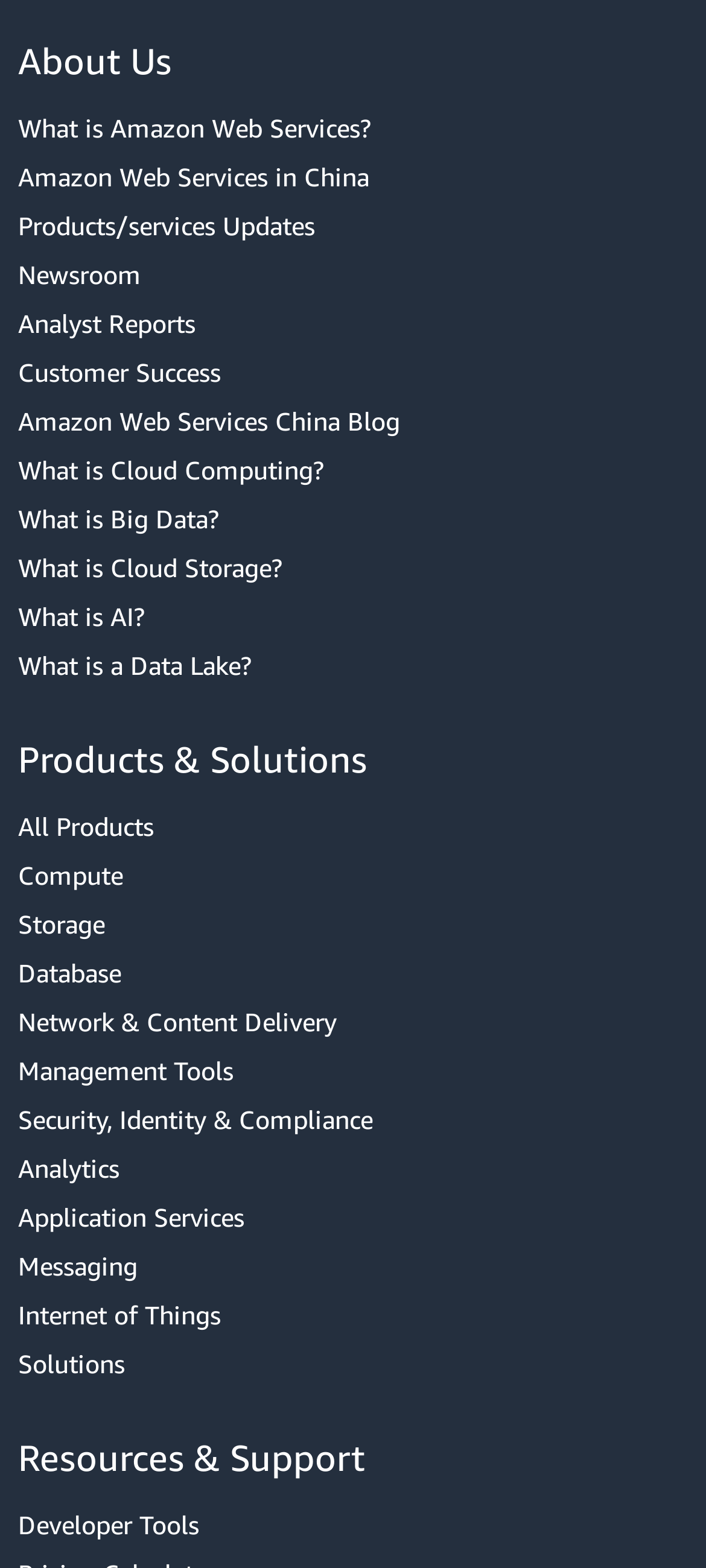How many headings are on this webpage?
Carefully analyze the image and provide a detailed answer to the question.

I identified three headings on this webpage: 'About Us', 'Products & Solutions', and 'Resources & Support'. These headings are used to categorize the links on the webpage.